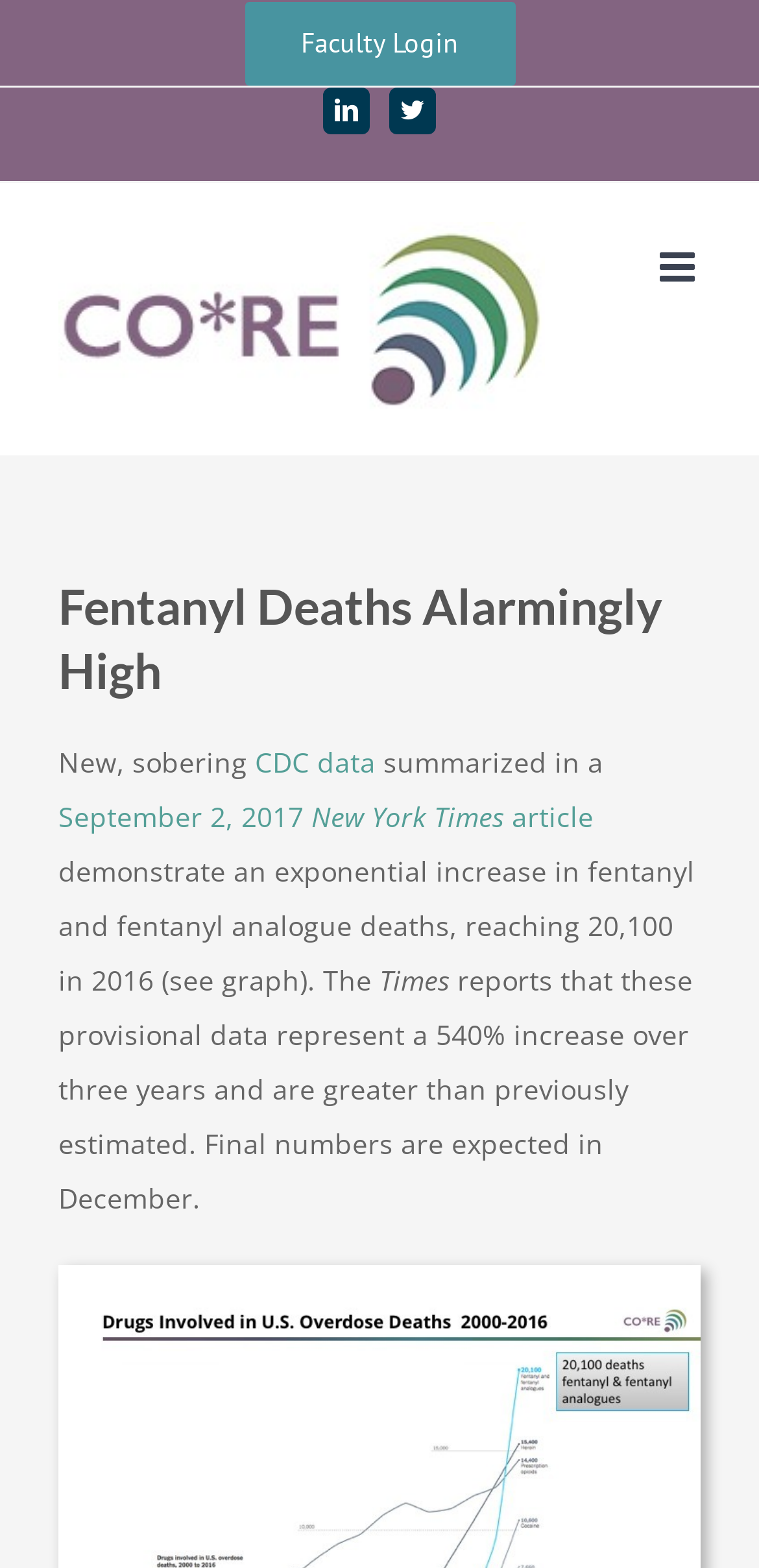Refer to the image and provide an in-depth answer to the question:
What is the direction of the arrow icon at the bottom?

I determined this by looking at the link element with the text ' Go to Top', which suggests that the arrow icon is pointing upwards and is used to go to the top of the page.